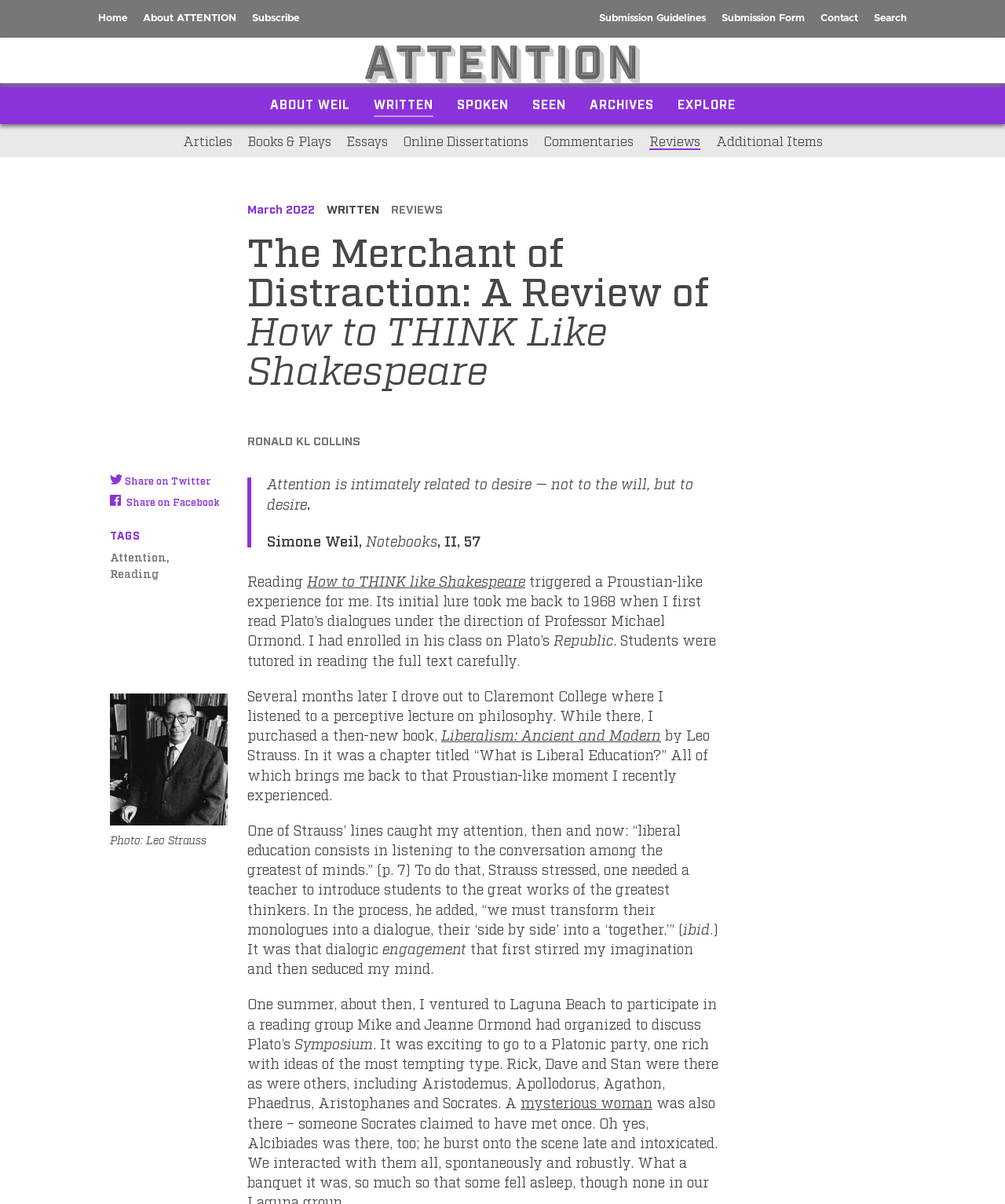Refer to the image and offer a detailed explanation in response to the question: What is the topic of the article?

The topic of the article can be inferred from the text in the blockquote element, which mentions 'Attention is intimately related to desire — not to the will, but to desire'.